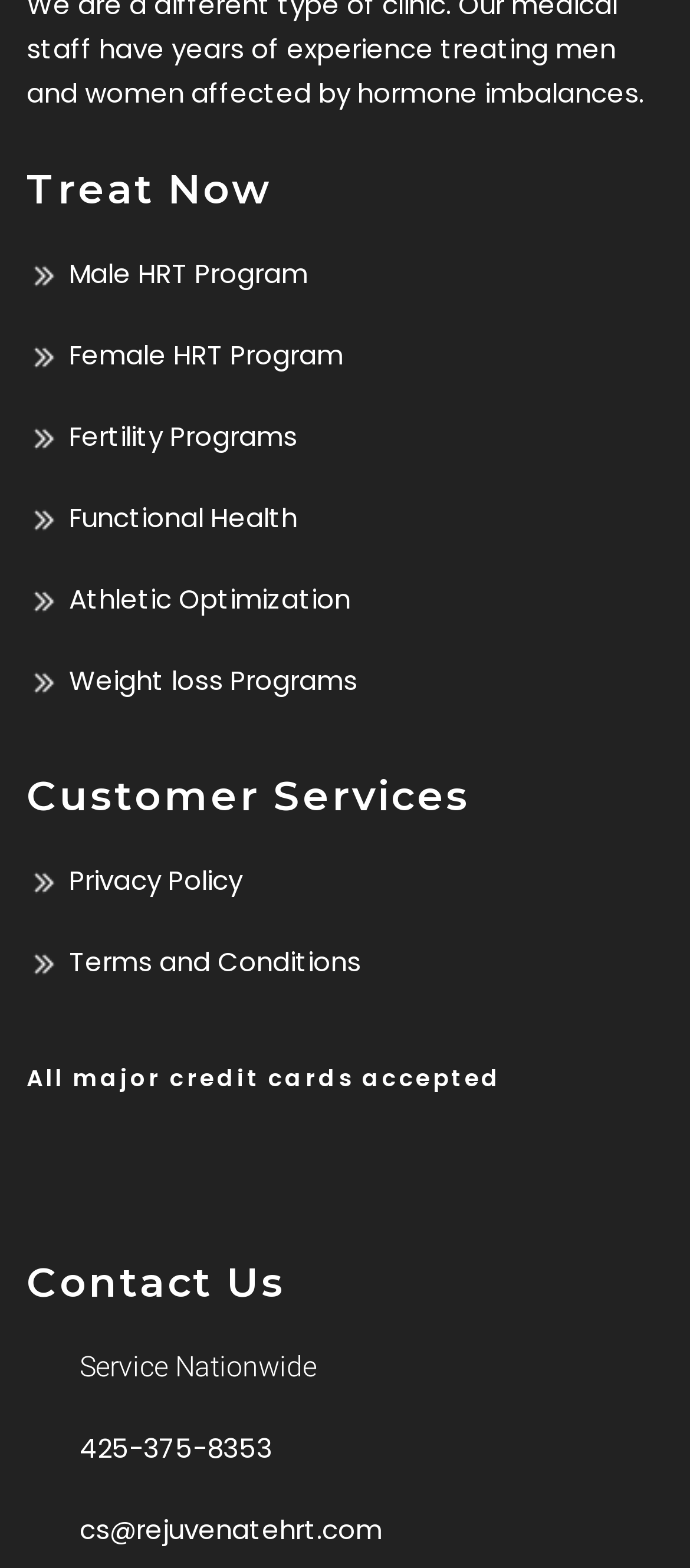Identify the bounding box coordinates for the UI element described by the following text: "Weight loss Programs". Provide the coordinates as four float numbers between 0 and 1, in the format [left, top, right, bottom].

[0.041, 0.422, 0.518, 0.445]